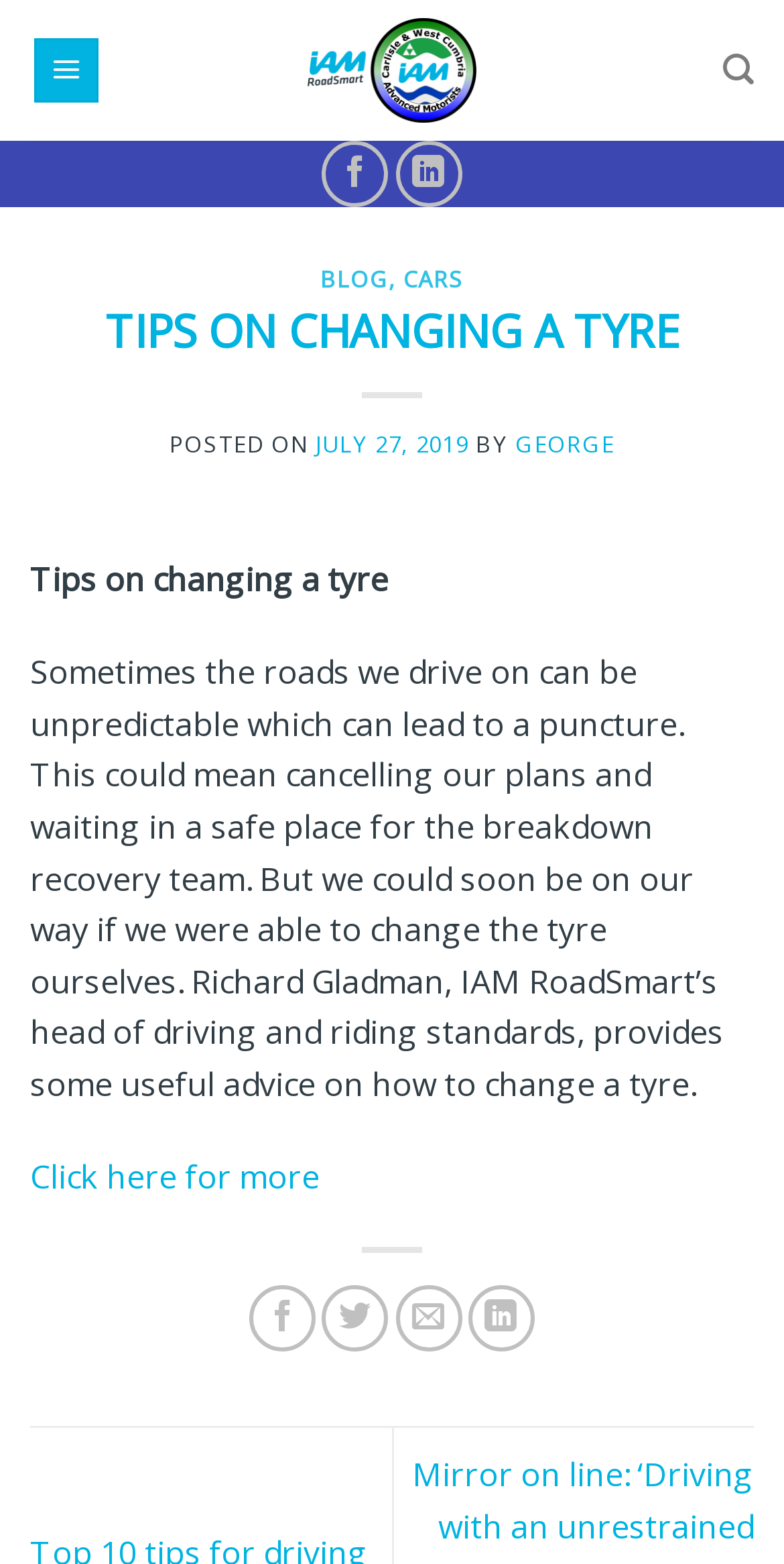Please locate the bounding box coordinates of the element's region that needs to be clicked to follow the instruction: "Click on the menu". The bounding box coordinates should be provided as four float numbers between 0 and 1, i.e., [left, top, right, bottom].

[0.042, 0.024, 0.126, 0.066]